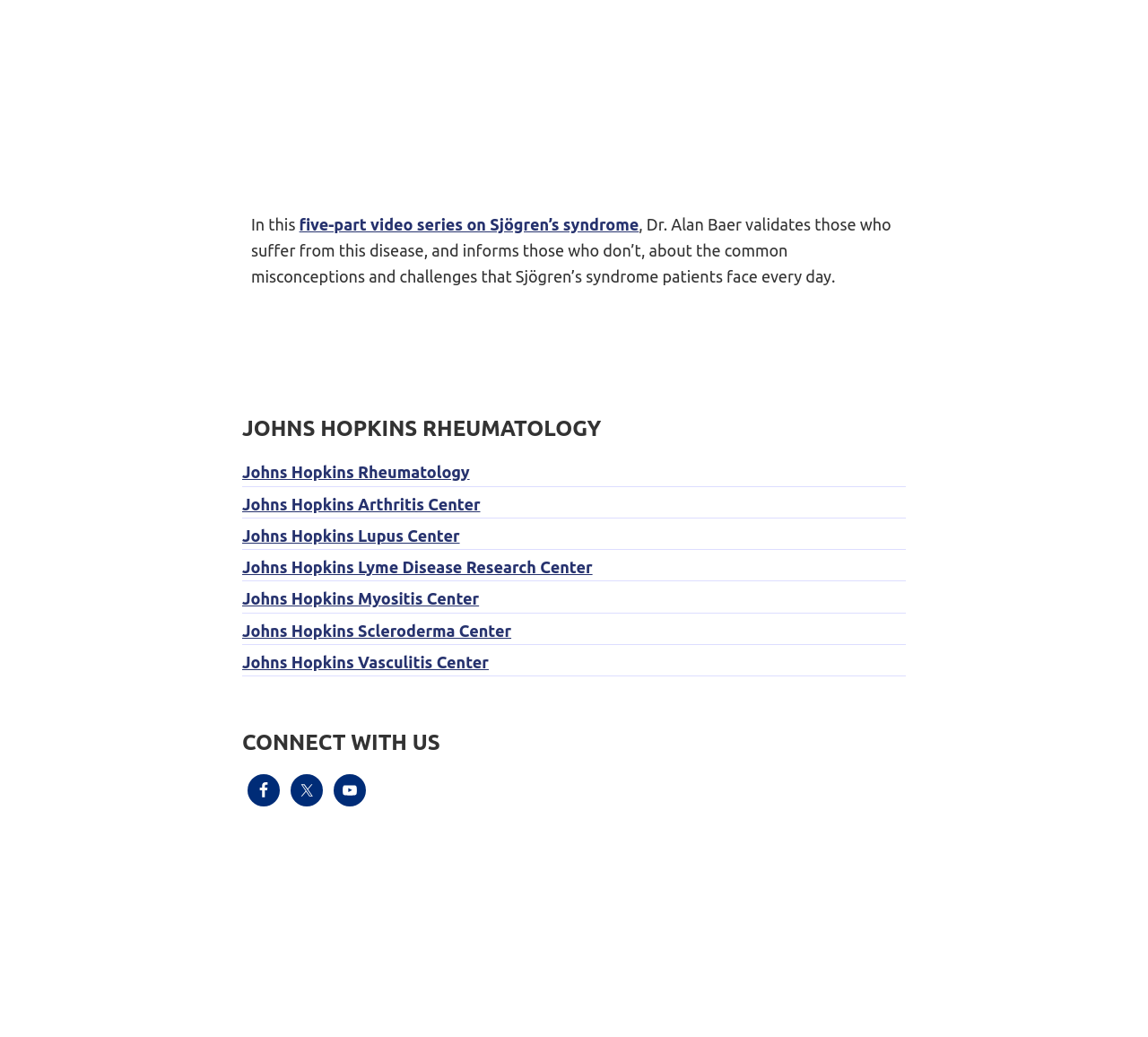Use a single word or phrase to answer the question:
How many social media links are present on the webpage?

3